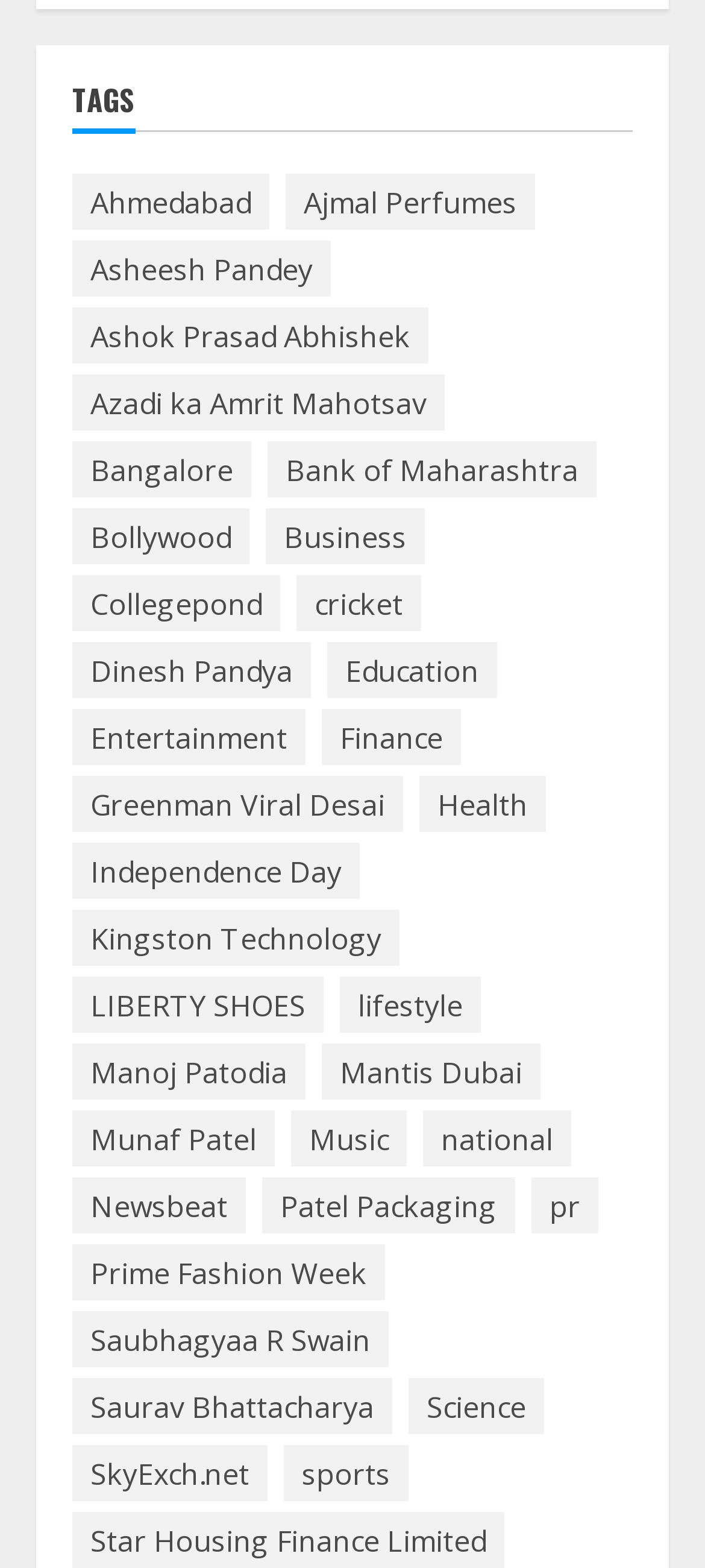Determine the bounding box coordinates of the clickable element necessary to fulfill the instruction: "Learn about Science". Provide the coordinates as four float numbers within the 0 to 1 range, i.e., [left, top, right, bottom].

[0.579, 0.879, 0.772, 0.915]